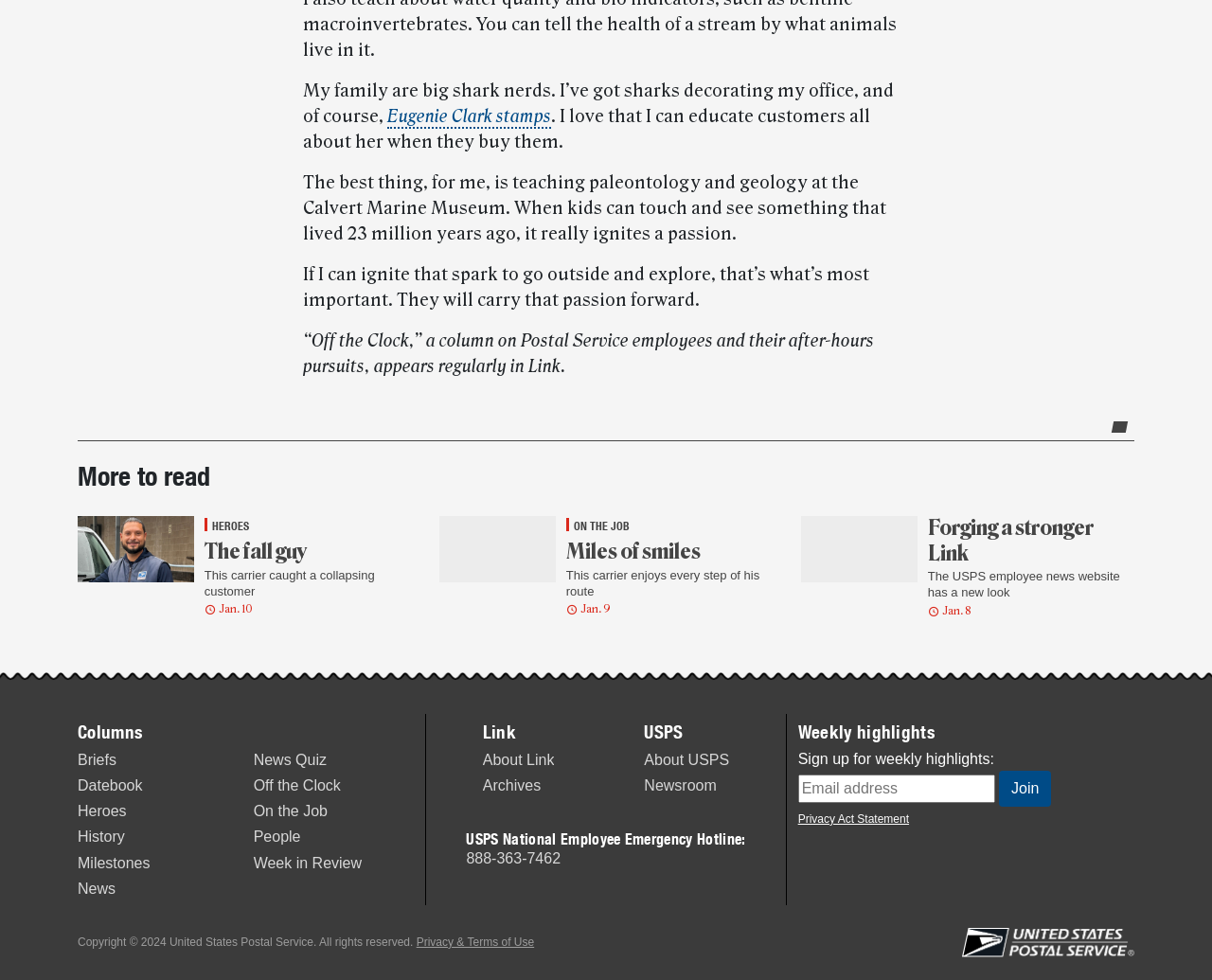Given the description of a UI element: "Privacy Act Statement", identify the bounding box coordinates of the matching element in the webpage screenshot.

[0.658, 0.829, 0.75, 0.842]